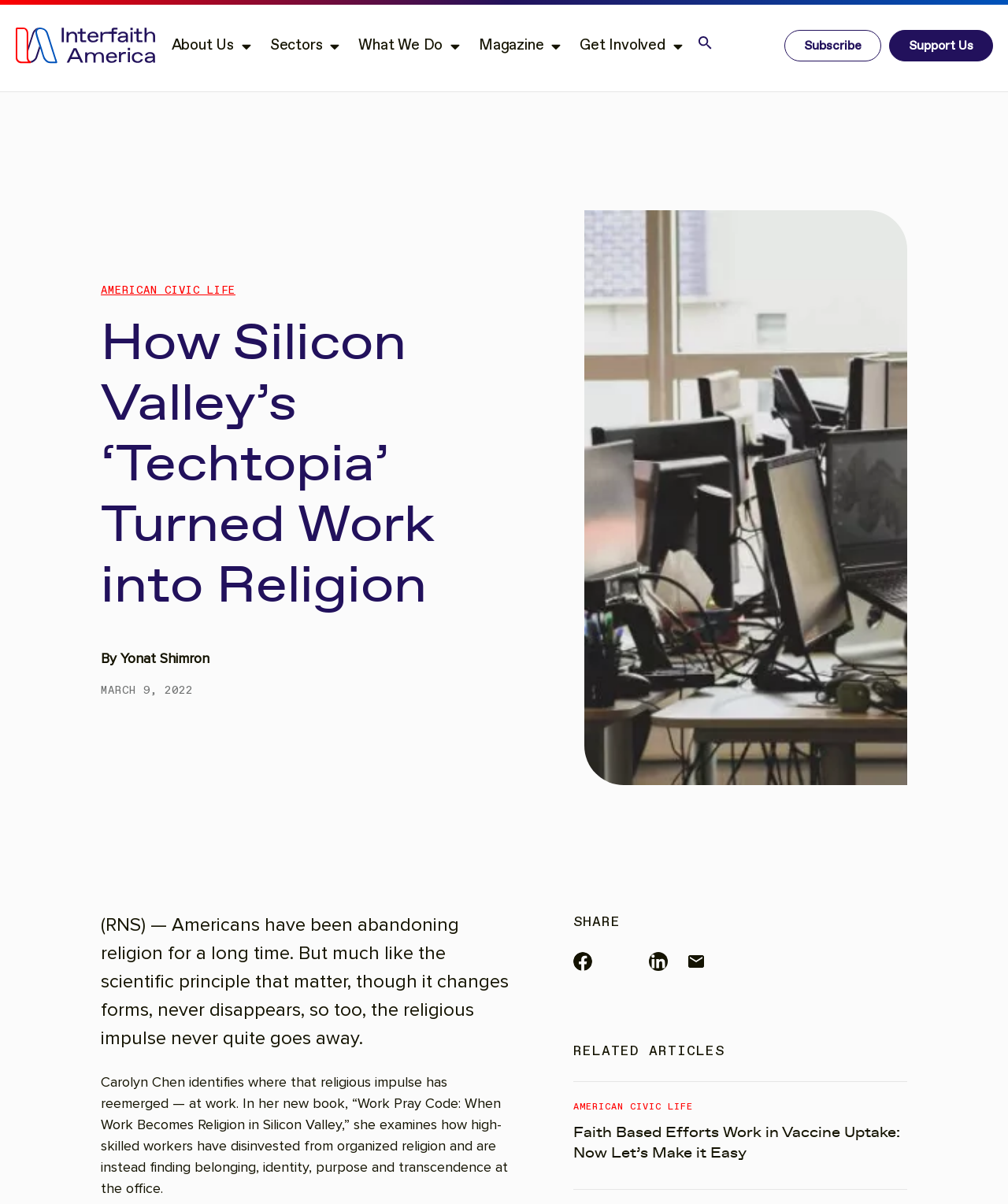Ascertain the bounding box coordinates for the UI element detailed here: "February 2017 (2) 2 posts". The coordinates should be provided as [left, top, right, bottom] with each value being a float between 0 and 1.

None